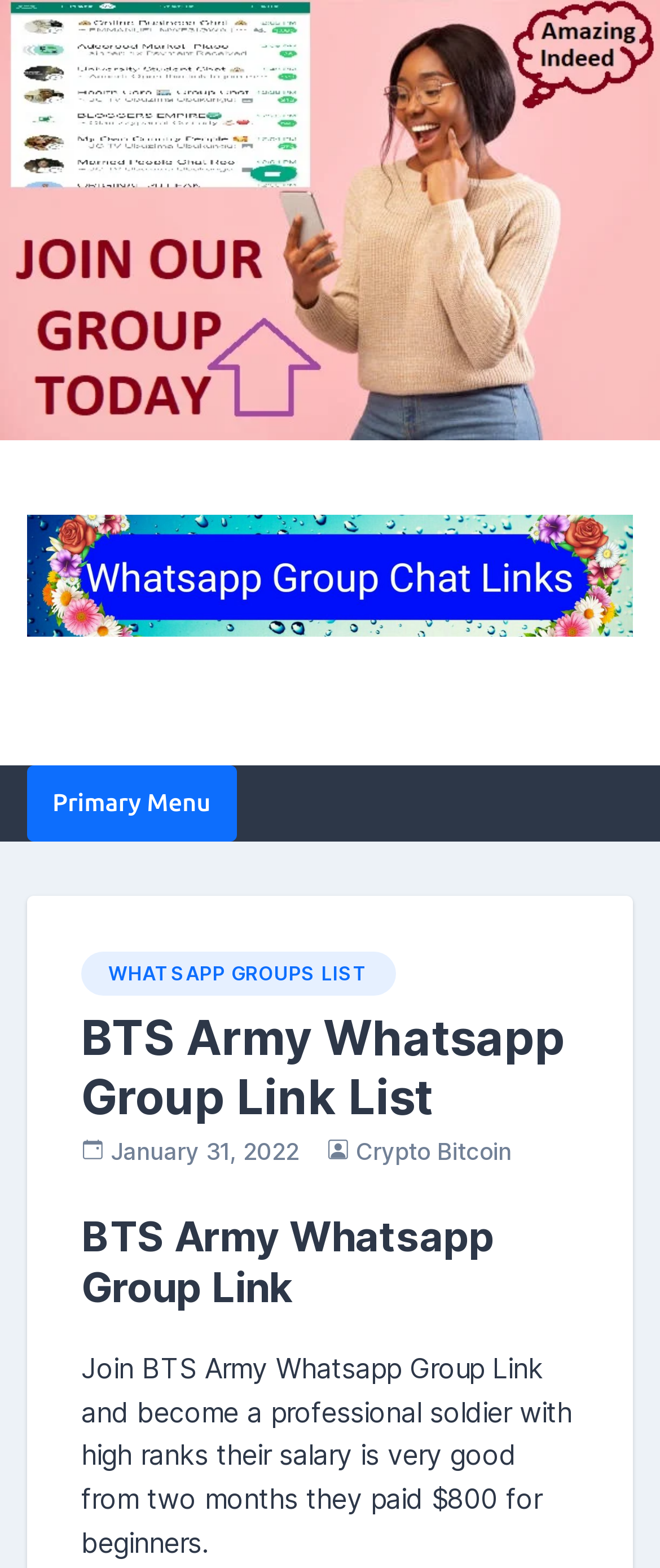Using a single word or phrase, answer the following question: 
What is the purpose of the webpage?

To join WhatsApp groups